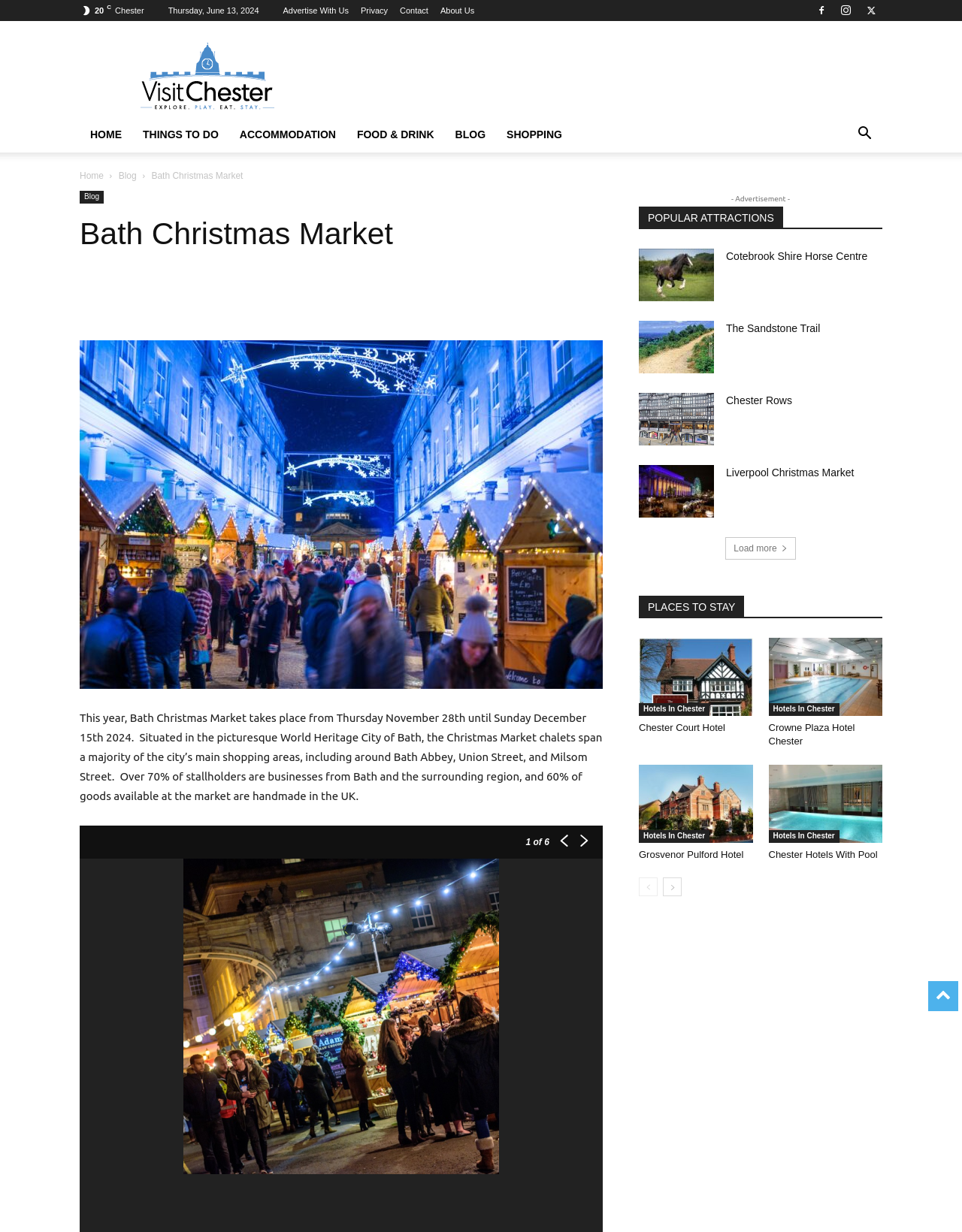Please find and generate the text of the main heading on the webpage.

Bath Christmas Market